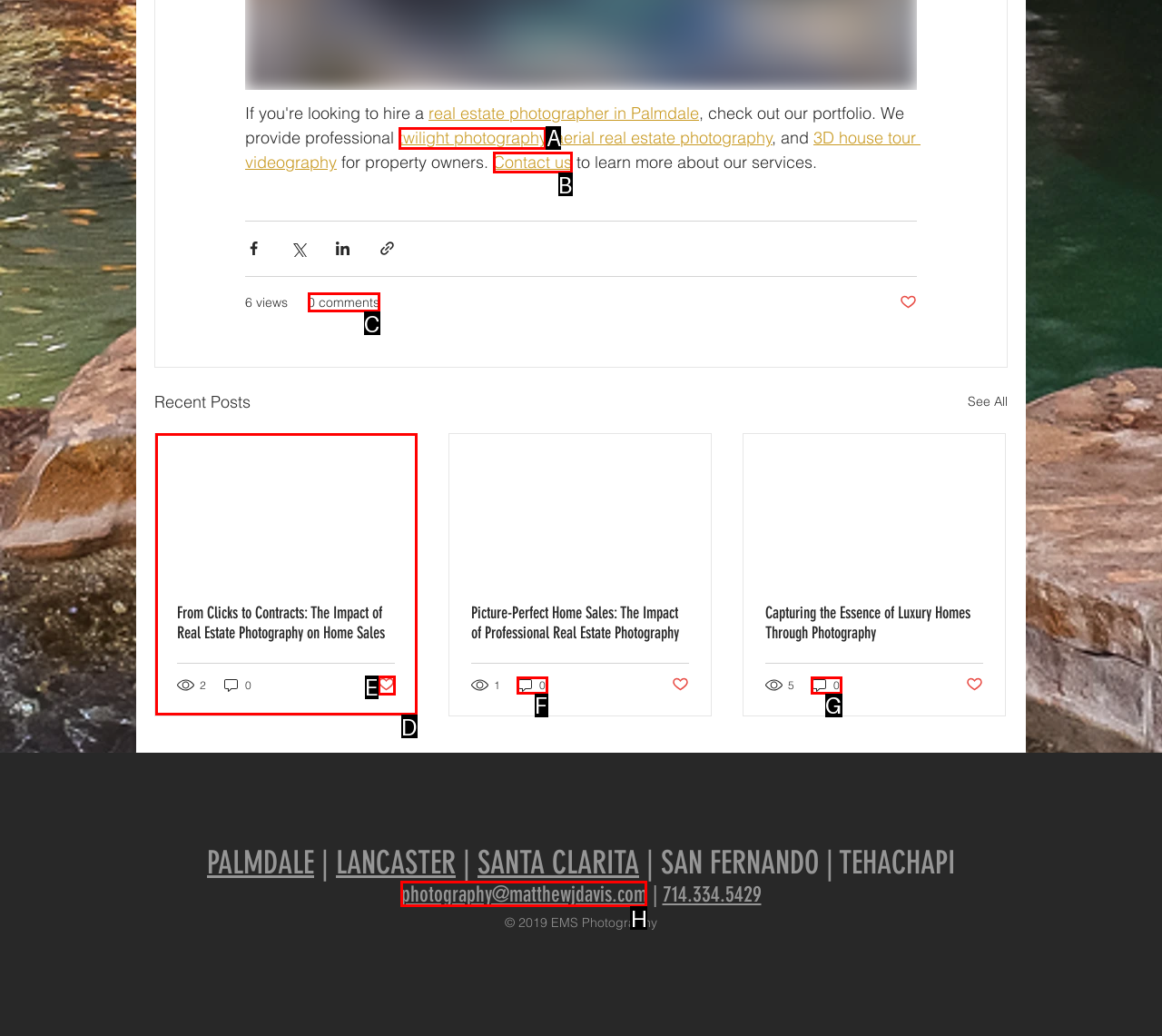Determine which HTML element should be clicked for this task: Check out 'twilight photography'
Provide the option's letter from the available choices.

A